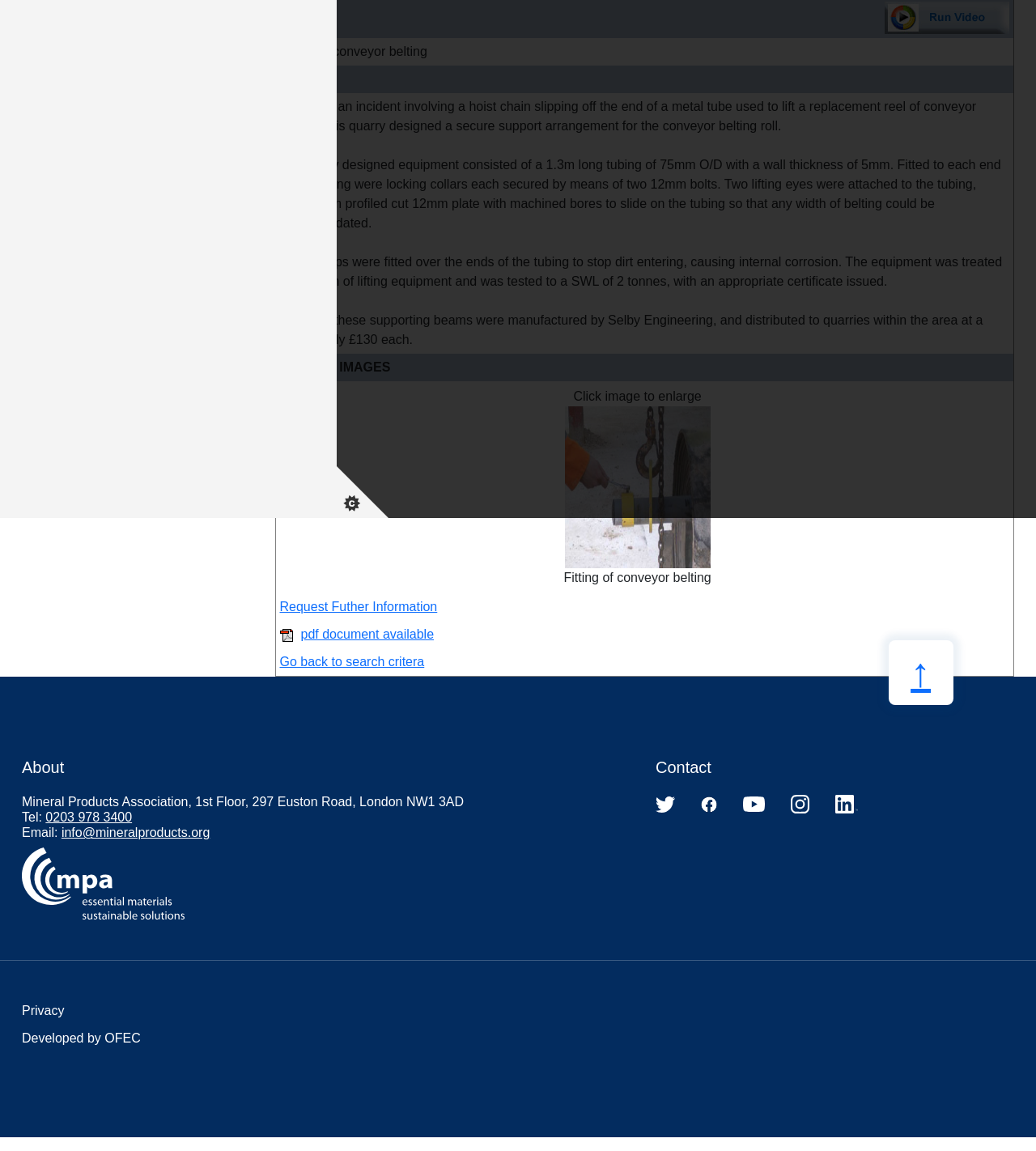Given the following UI element description: "pdf document available", find the bounding box coordinates in the webpage screenshot.

[0.29, 0.545, 0.427, 0.557]